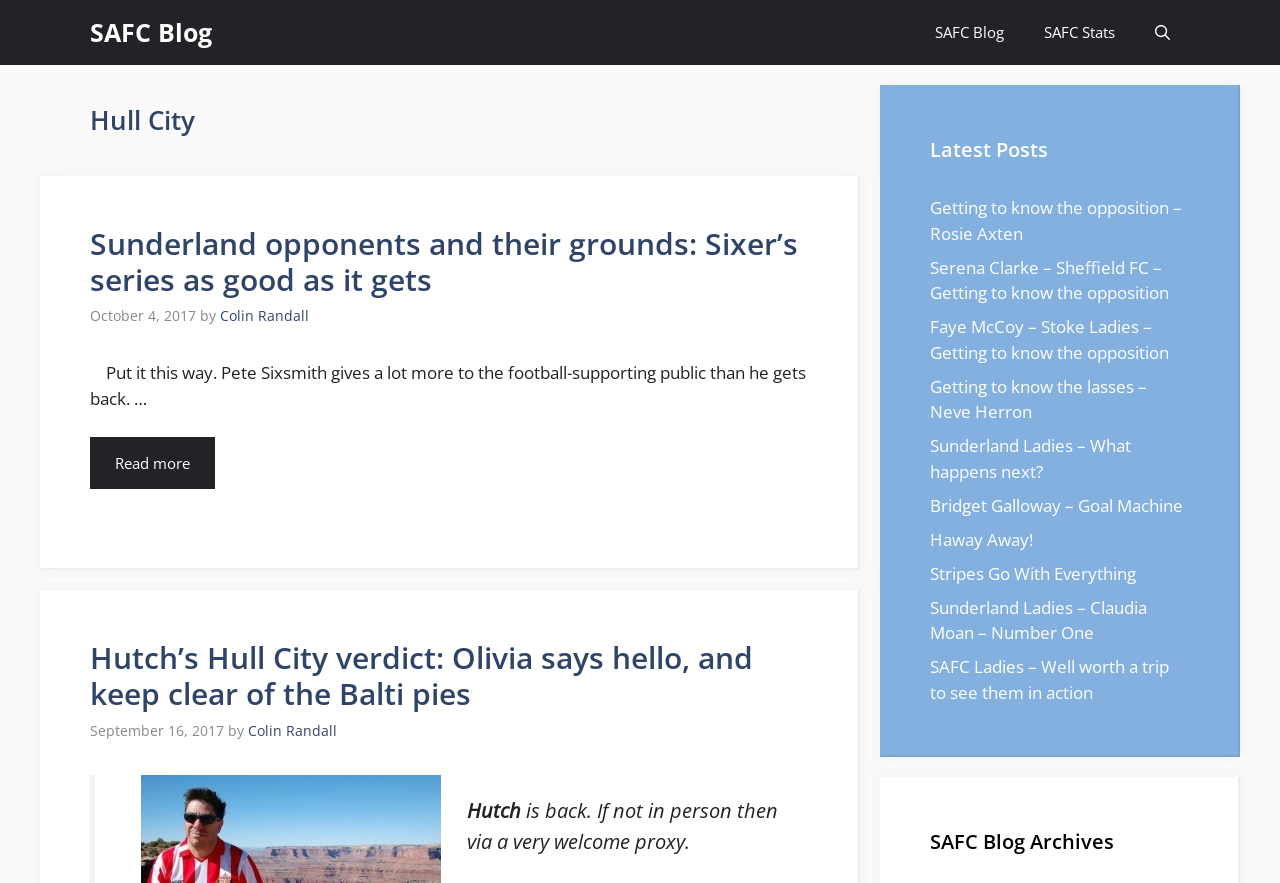What is the title of the first article?
Answer the question in as much detail as possible.

The title of the first article can be found in the main content section of the webpage, where it is written as a heading 'Sunderland opponents and their grounds: Sixer’s series as good as it gets'.